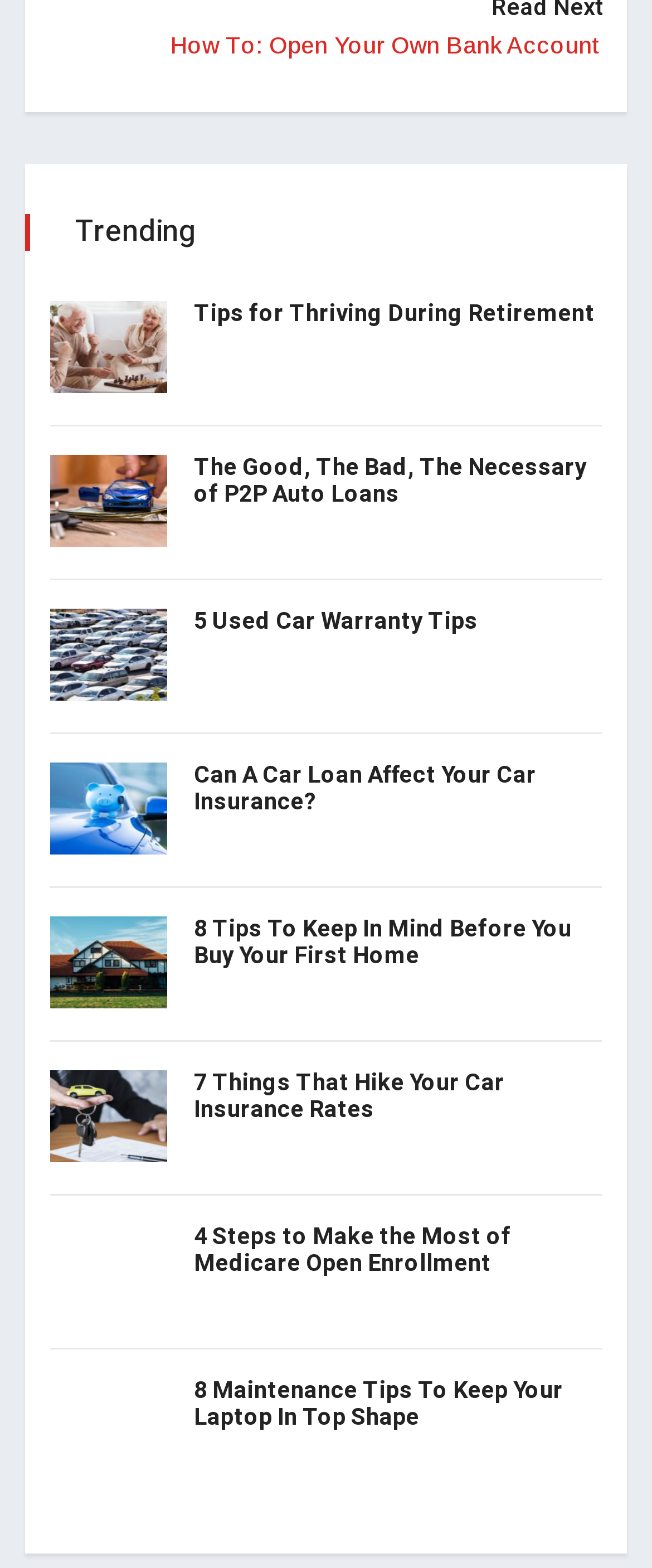Select the bounding box coordinates of the element I need to click to carry out the following instruction: "Check out 8 tips to keep in mind before buying your first home".

[0.297, 0.584, 0.923, 0.62]